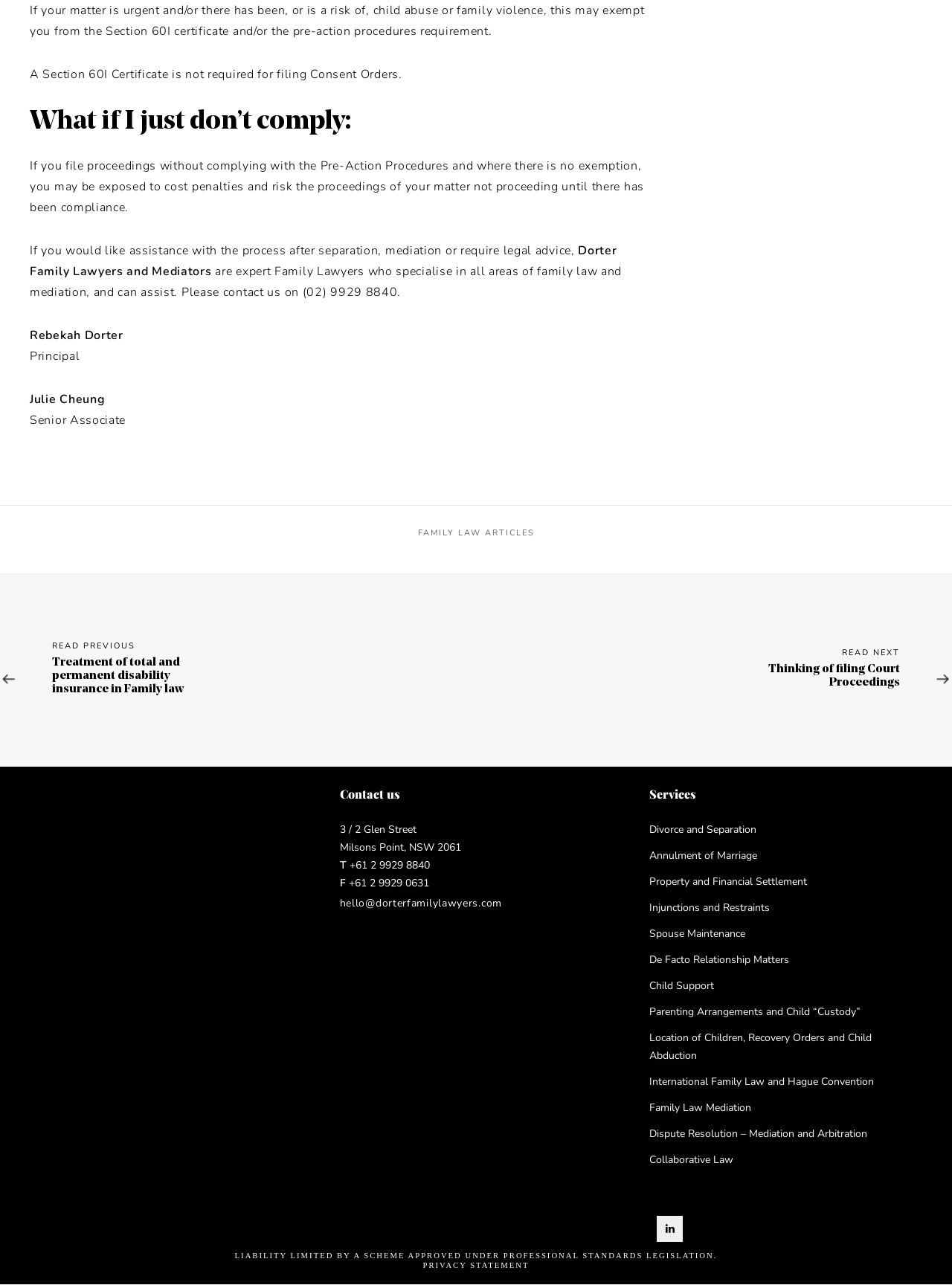What is the exemption for filing Consent Orders?
Answer the question using a single word or phrase, according to the image.

No Section 60I Certificate required